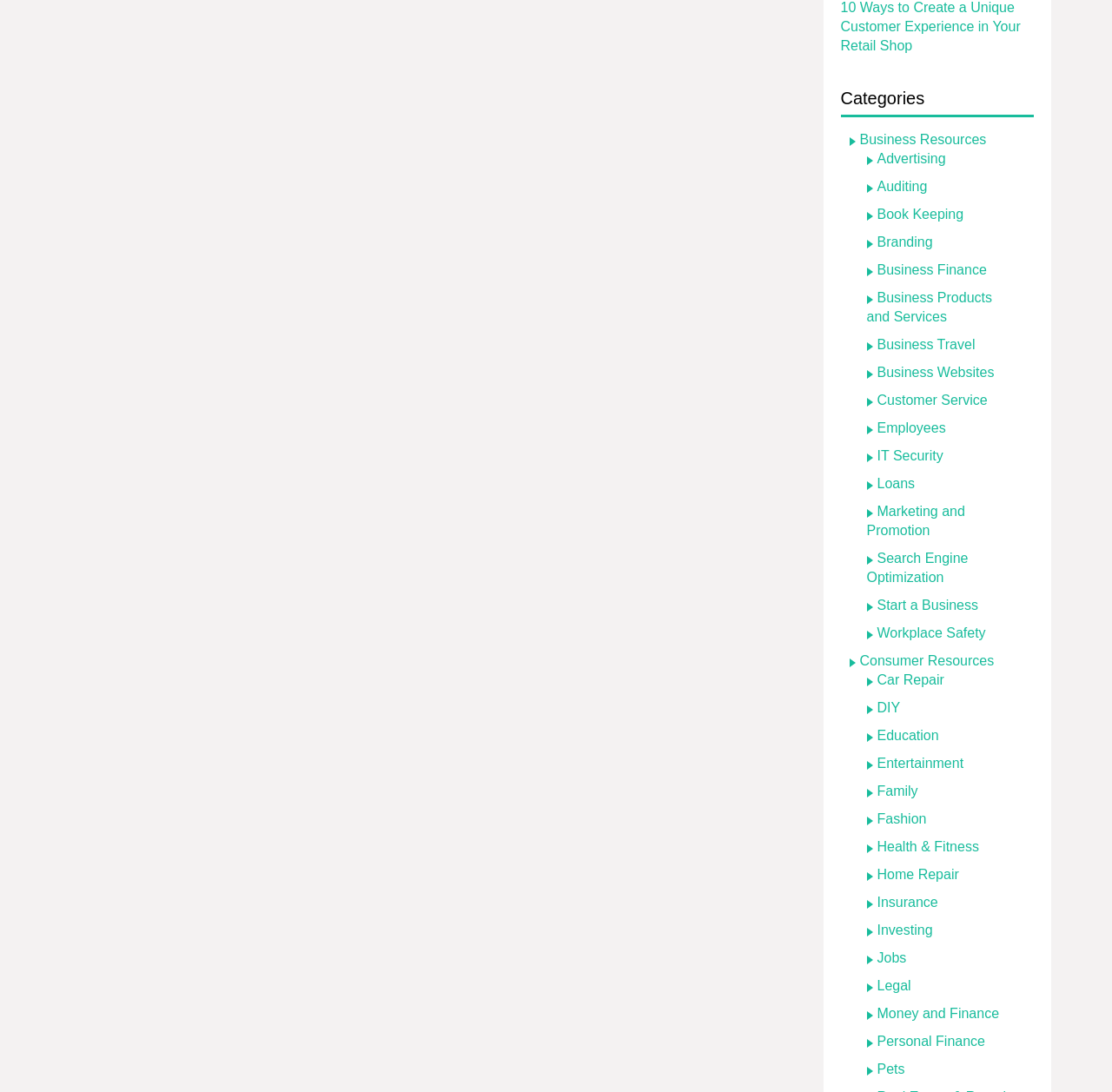Reply to the question with a single word or phrase:
How many links are under the 'Categories' heading?

27